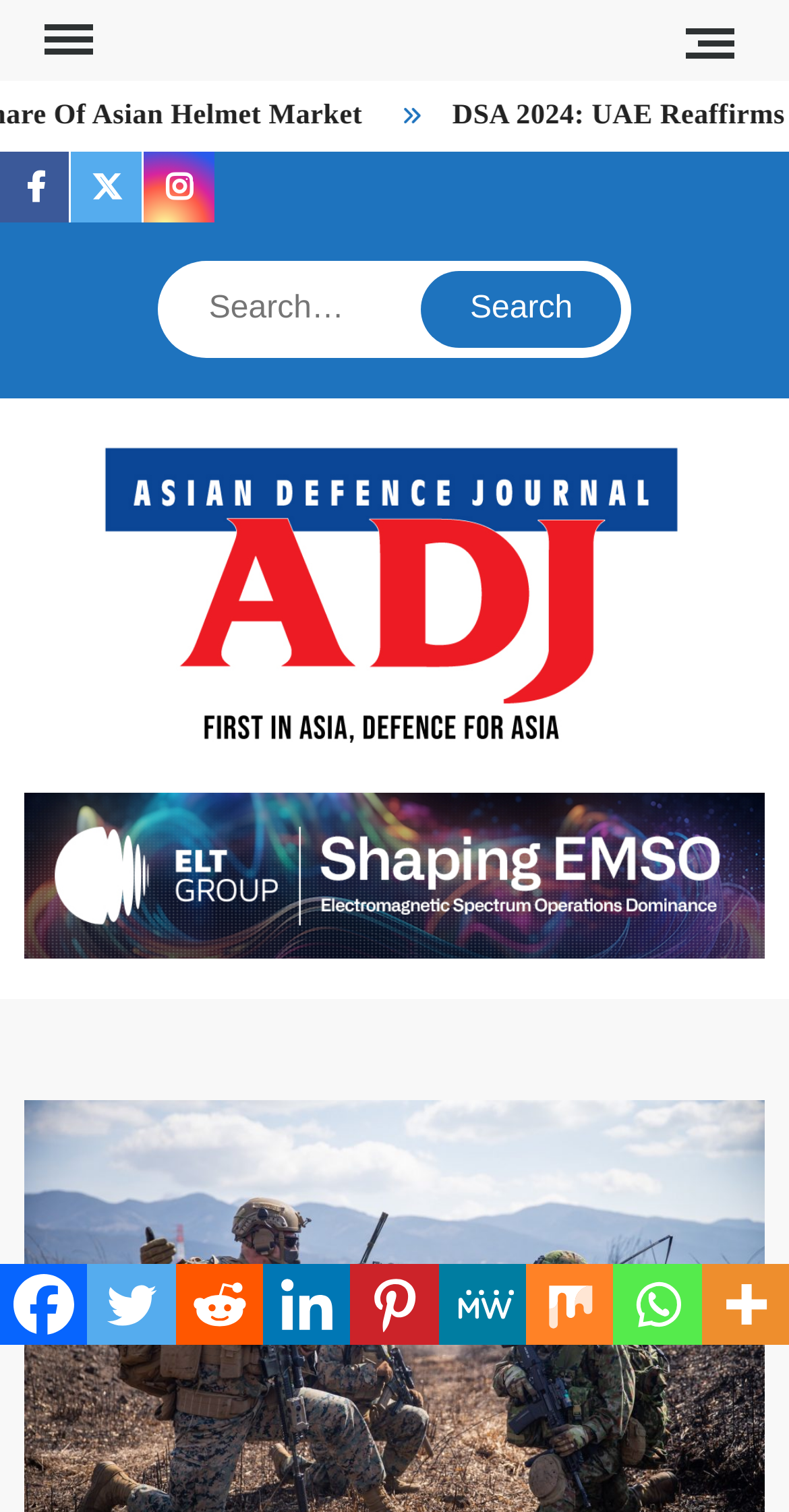Pinpoint the bounding box coordinates of the area that should be clicked to complete the following instruction: "Click the menu button". The coordinates must be given as four float numbers between 0 and 1, i.e., [left, top, right, bottom].

[0.03, 0.0, 0.133, 0.053]